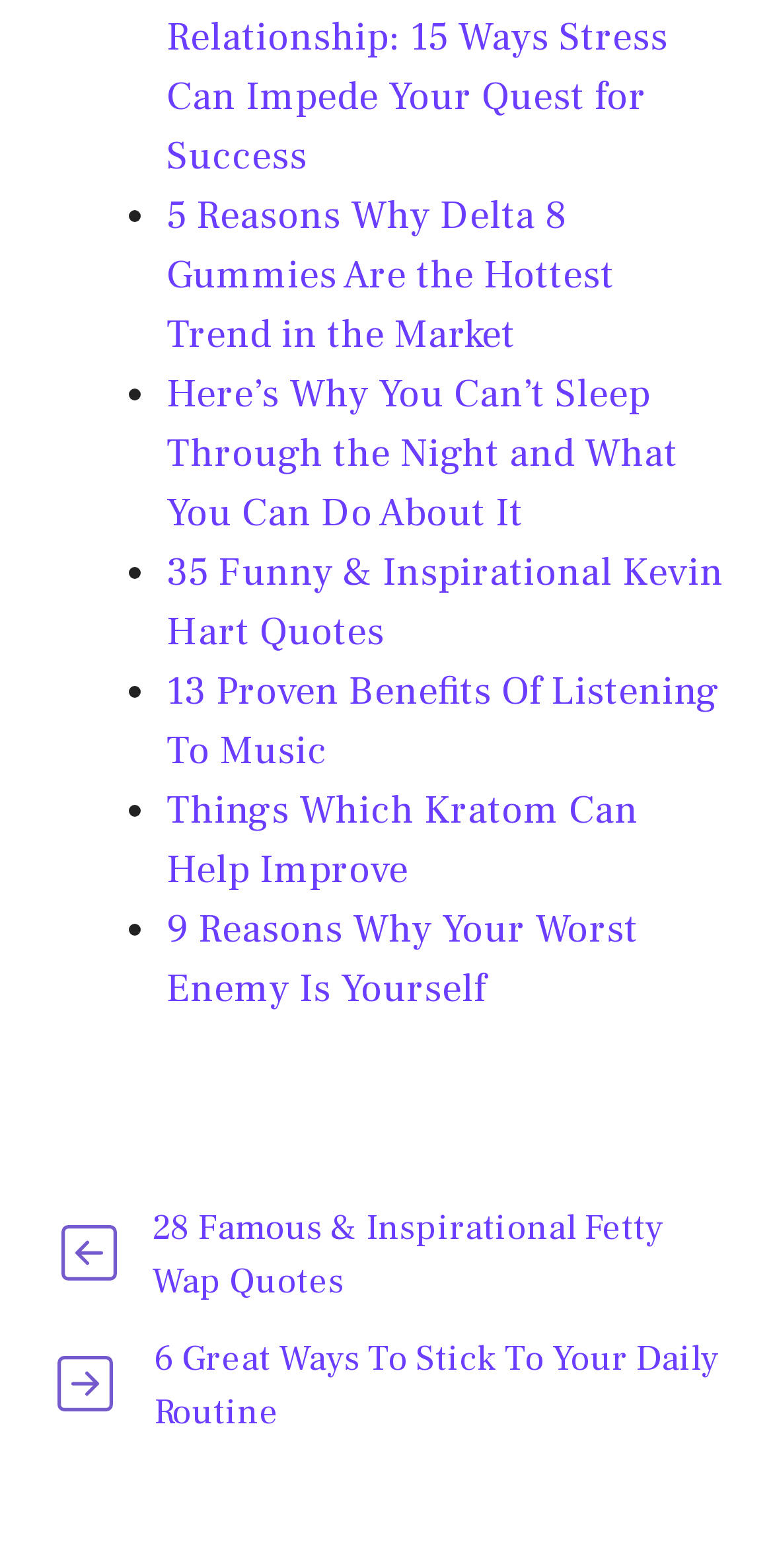What type of content is listed on this webpage?
Using the image as a reference, answer the question with a short word or phrase.

Articles